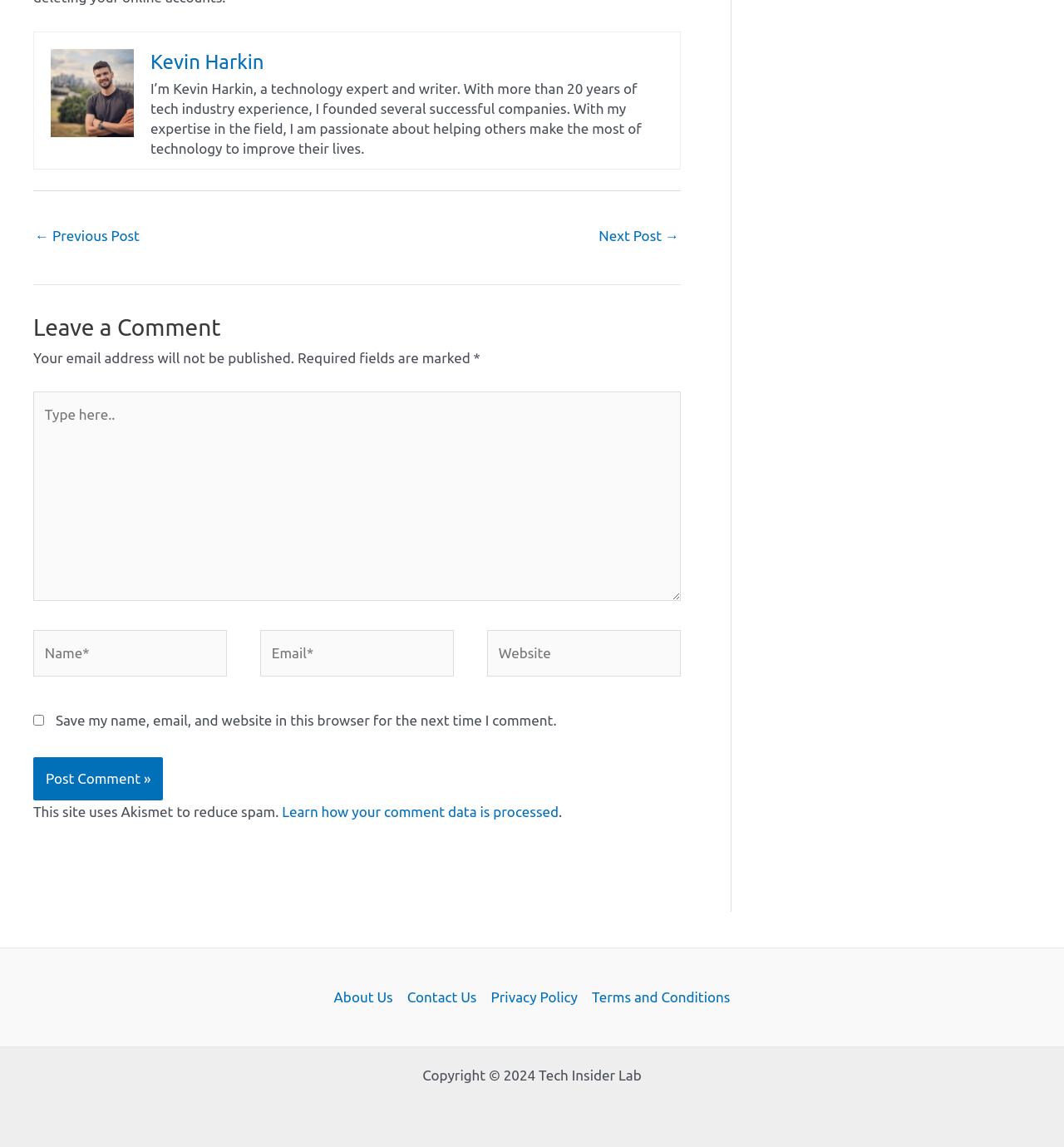Based on the element description, predict the bounding box coordinates (top-left x, top-left y, bottom-right x, bottom-right y) for the UI element in the screenshot: name="submit" value="Post Comment »"

[0.031, 0.66, 0.153, 0.698]